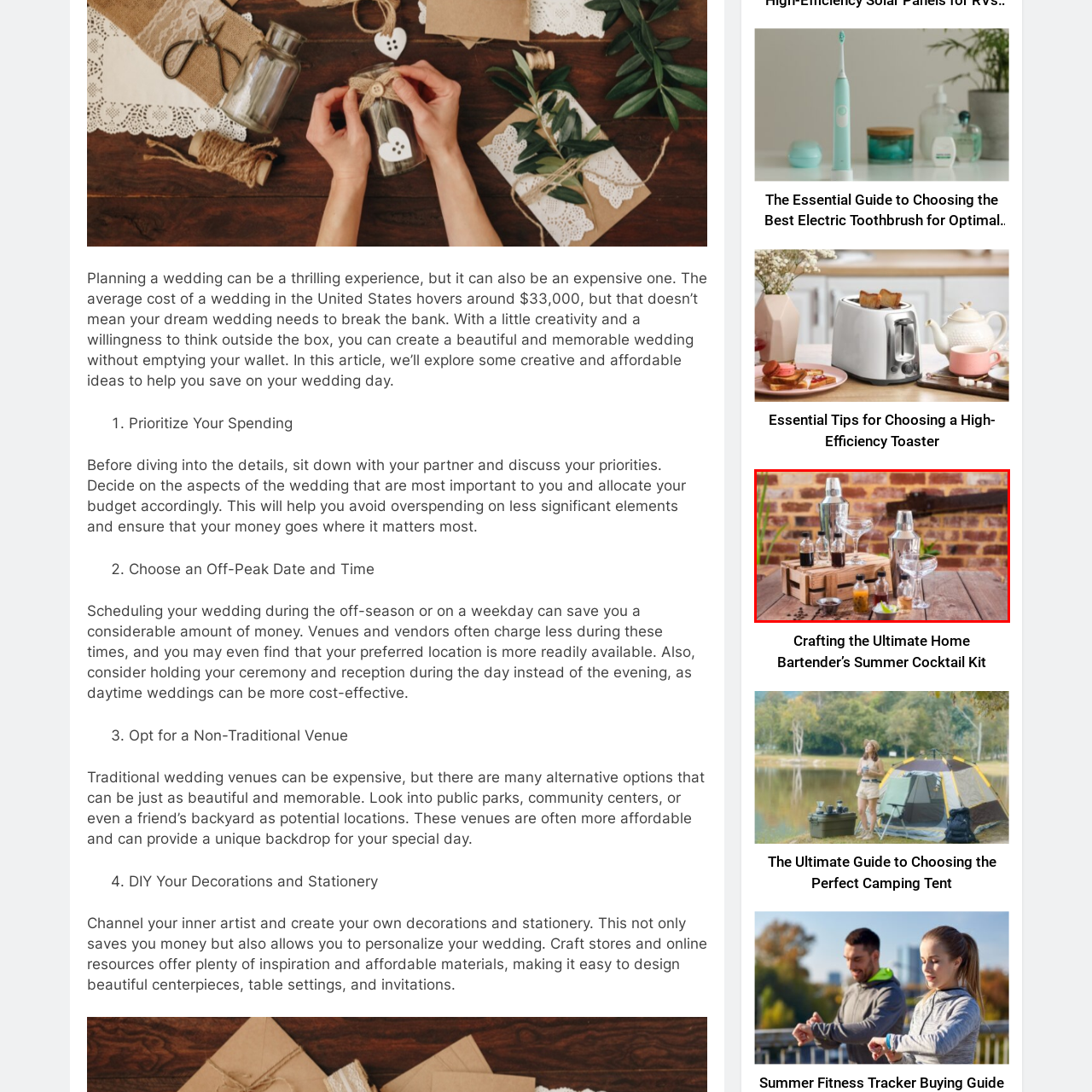Inspect the image contained by the red bounding box and answer the question with a single word or phrase:
What is the pattern on the backdrop?

Rustic brick wall